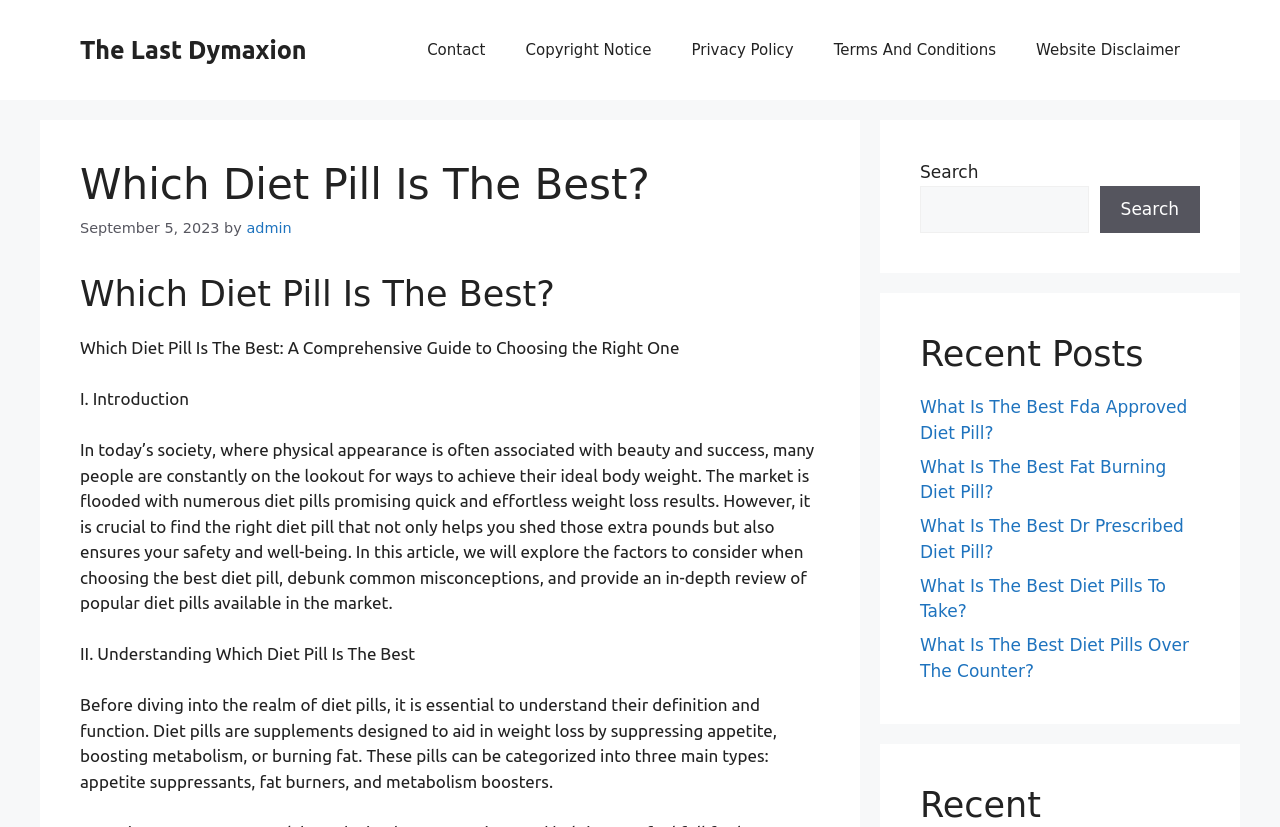What is the purpose of diet pills?
Give a detailed and exhaustive answer to the question.

The purpose of diet pills can be inferred from the article's content. In the section 'II. Understanding Which Diet Pill Is The Best', it is stated that diet pills are 'supplements designed to aid in weight loss by suppressing appetite, boosting metabolism, or burning fat'.